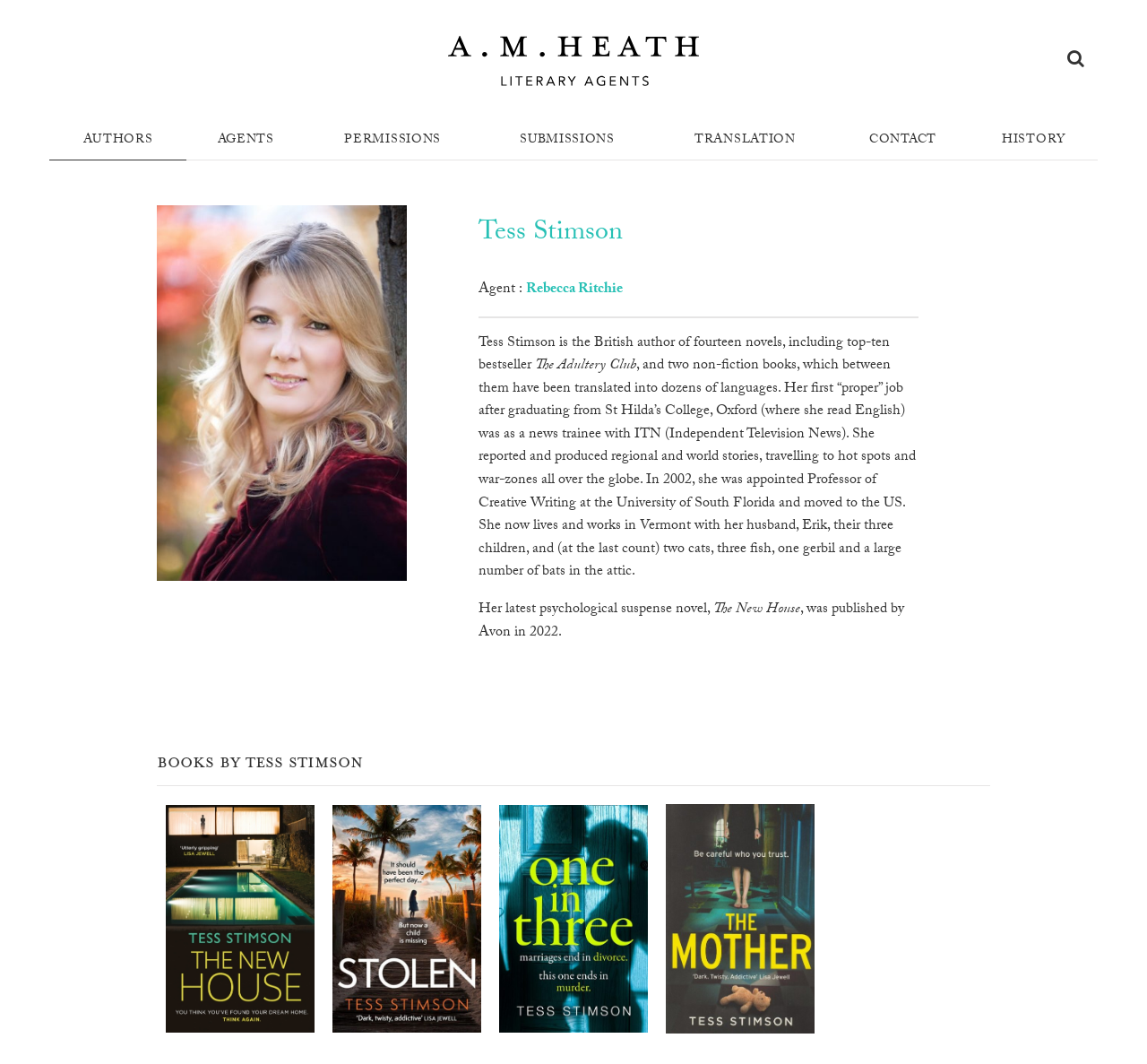Please identify the bounding box coordinates of the element that needs to be clicked to execute the following command: "View books by Tess Stimson". Provide the bounding box using four float numbers between 0 and 1, formatted as [left, top, right, bottom].

[0.137, 0.704, 0.863, 0.739]